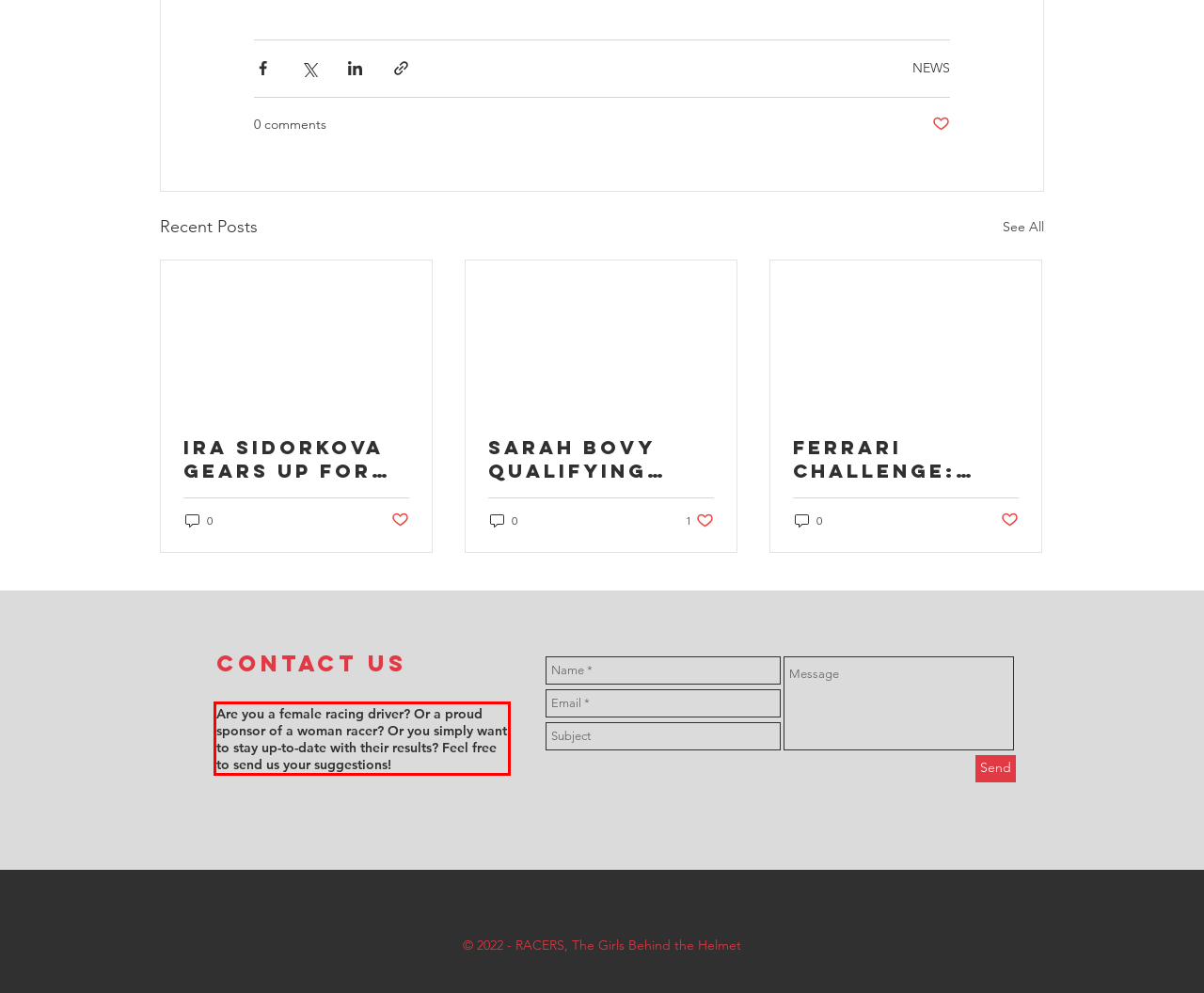Using the provided screenshot of a webpage, recognize the text inside the red rectangle bounding box by performing OCR.

Are you a female racing driver? Or a proud sponsor of a woman racer? Or you simply want to stay up-to-date with their results? Feel free to send us your suggestions!